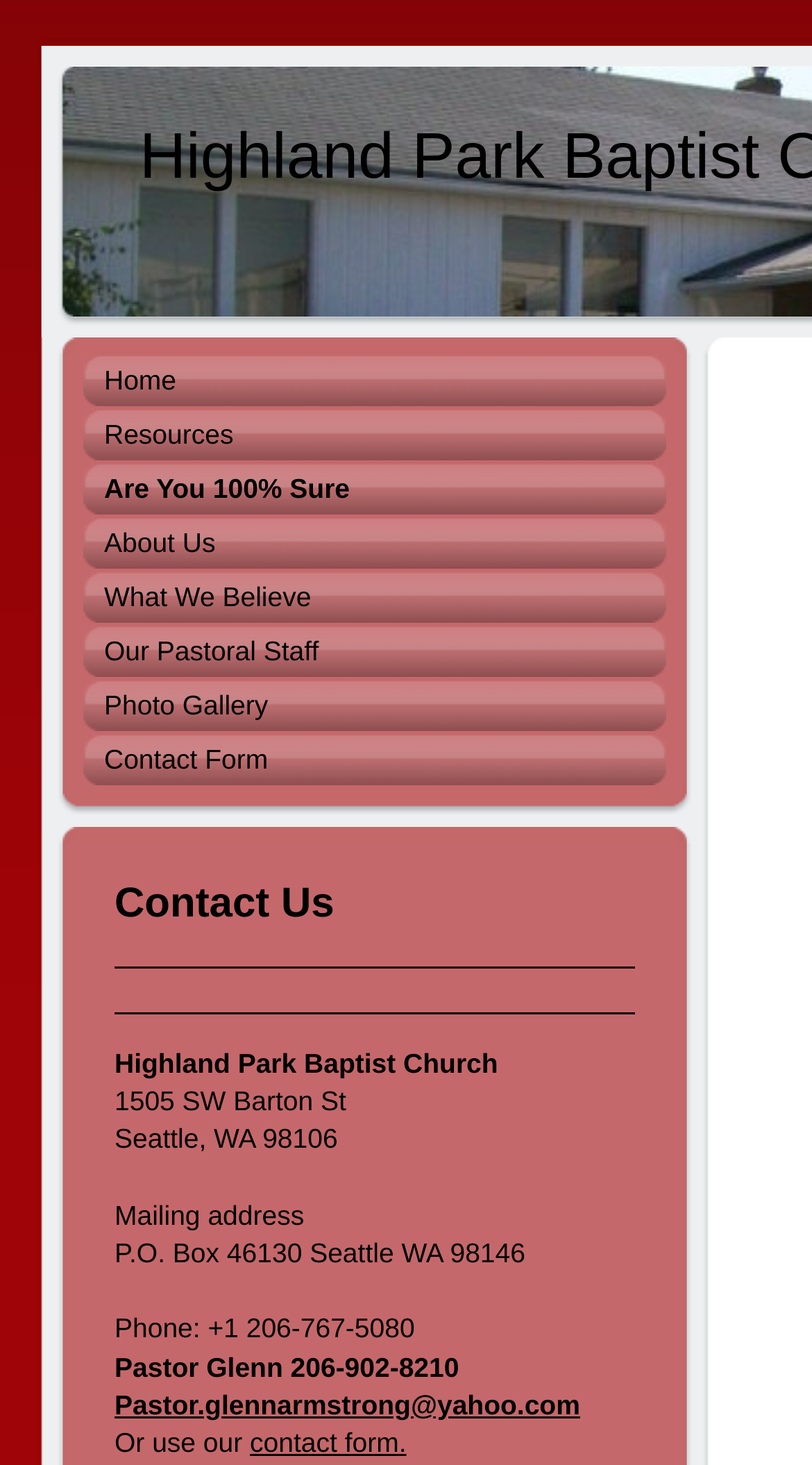What is the phone number of the church?
By examining the image, provide a one-word or phrase answer.

+1 206-767-5080